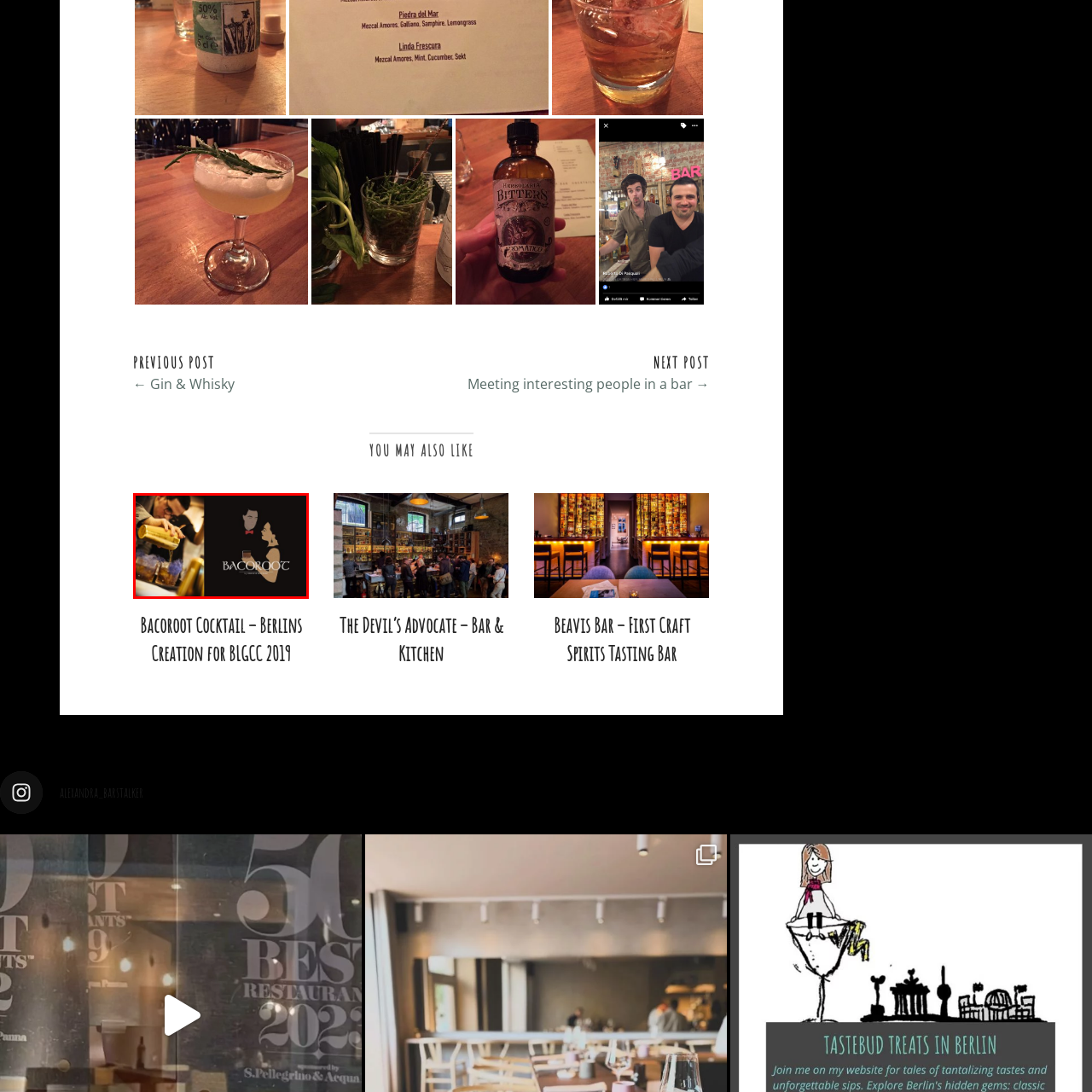What color is the cocktail?
Focus on the image enclosed by the red bounding box and elaborate on your answer to the question based on the visual details present.

The caption describes the cocktail as having 'vibrant' colors, including deep blues and golden hues, which implies that the cocktail is visually striking and has a bright, lively appearance.